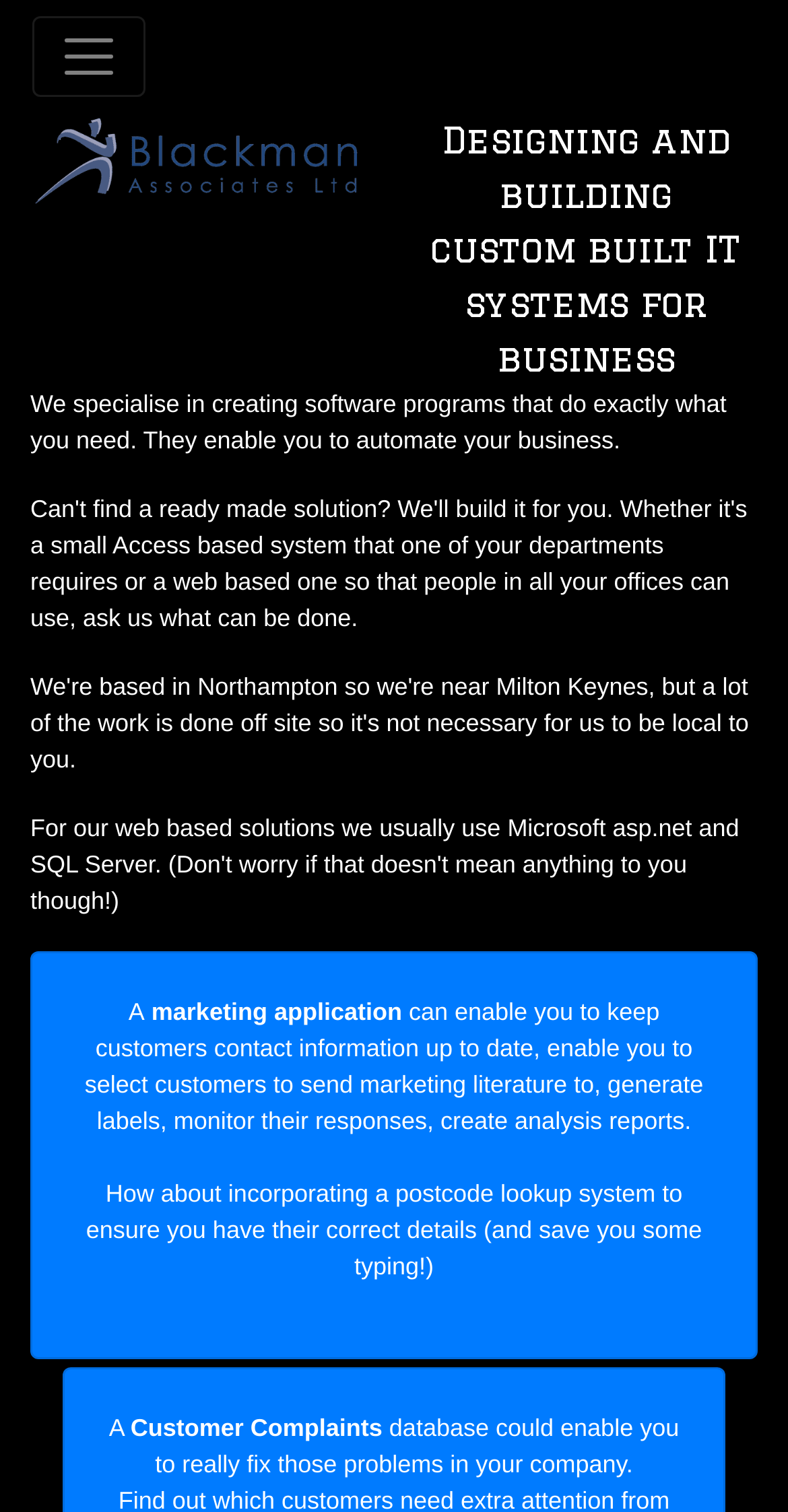Please answer the following question as detailed as possible based on the image: 
What is the main service offered by the company?

The StaticText element with the text 'Designing and building custom built IT systems for business' suggests that the main service offered by the company is designing and building custom IT systems for businesses.